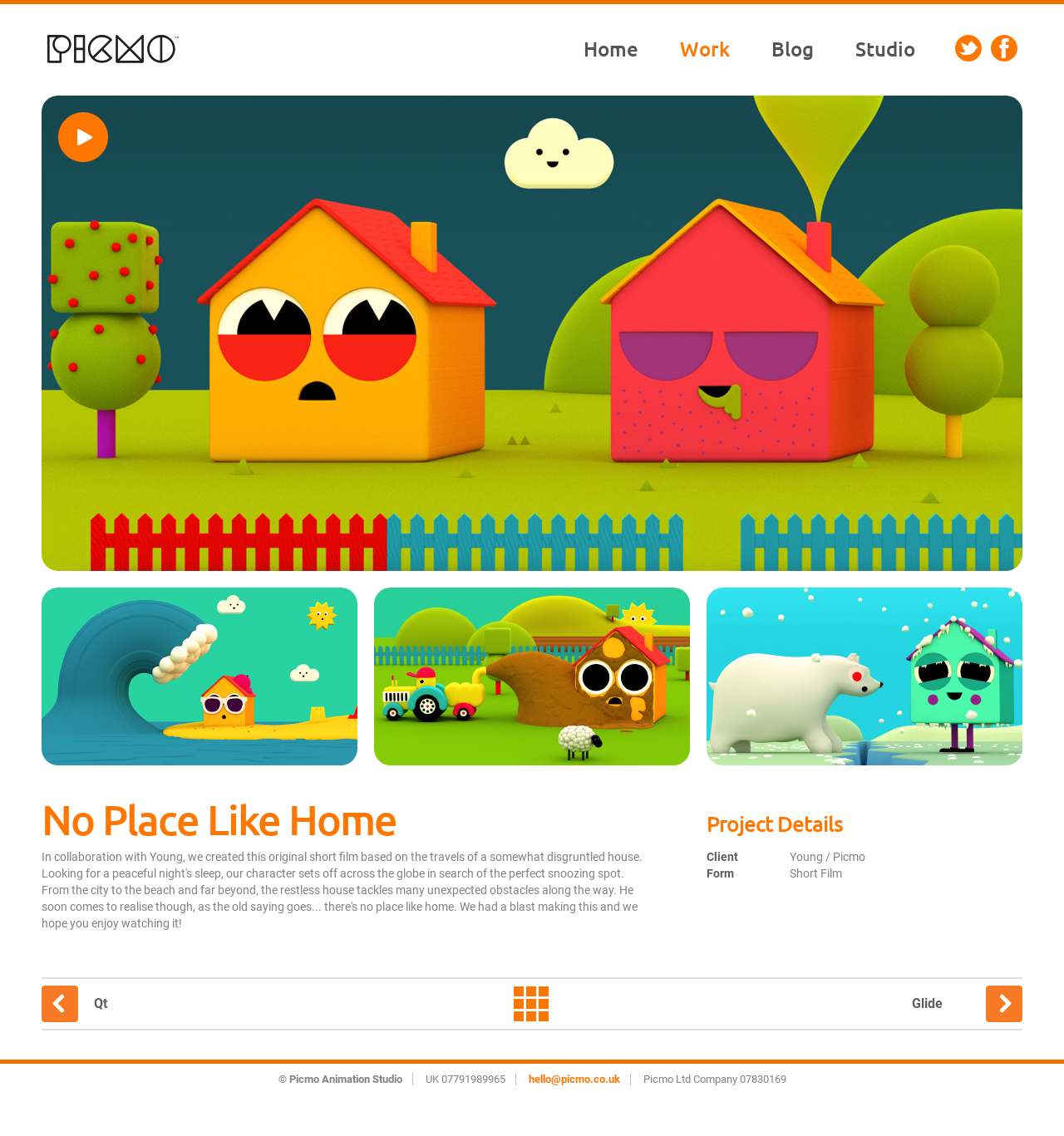Please identify the bounding box coordinates of the element on the webpage that should be clicked to follow this instruction: "Go to the Home page". The bounding box coordinates should be given as four float numbers between 0 and 1, formatted as [left, top, right, bottom].

[0.53, 0.026, 0.618, 0.063]